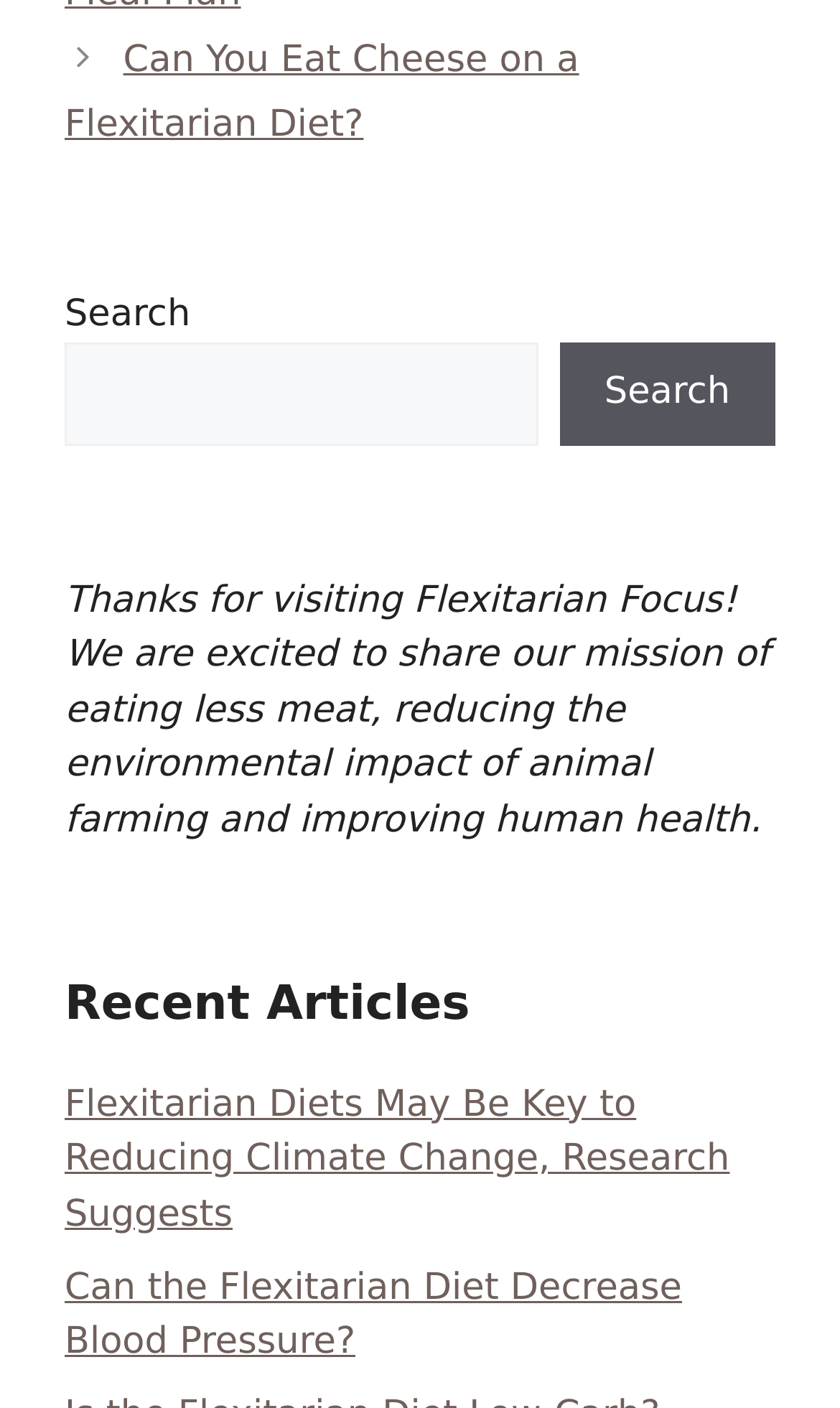Find the bounding box coordinates of the UI element according to this description: "Search".

[0.666, 0.244, 0.923, 0.317]